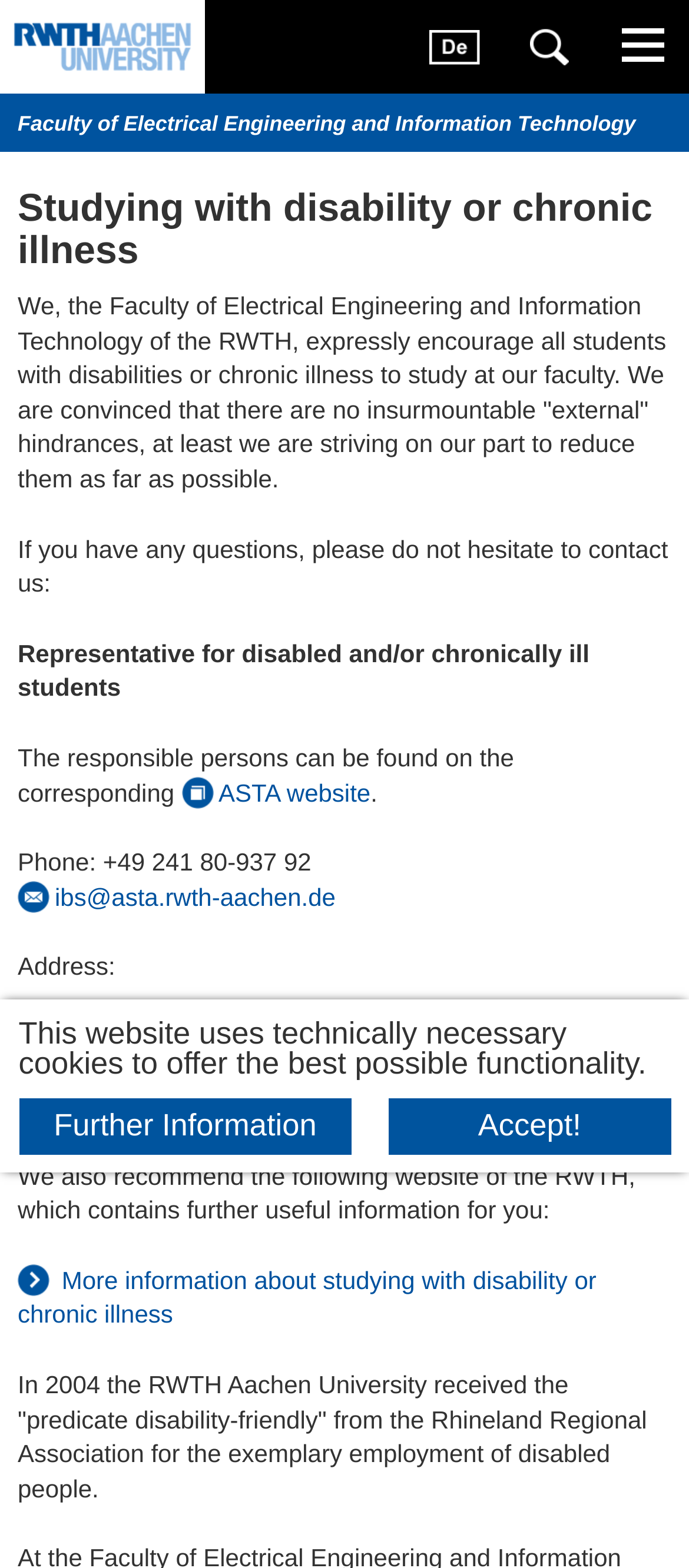What is the faculty's attitude towards students with disabilities?
Using the visual information, answer the question in a single word or phrase.

Encouraging